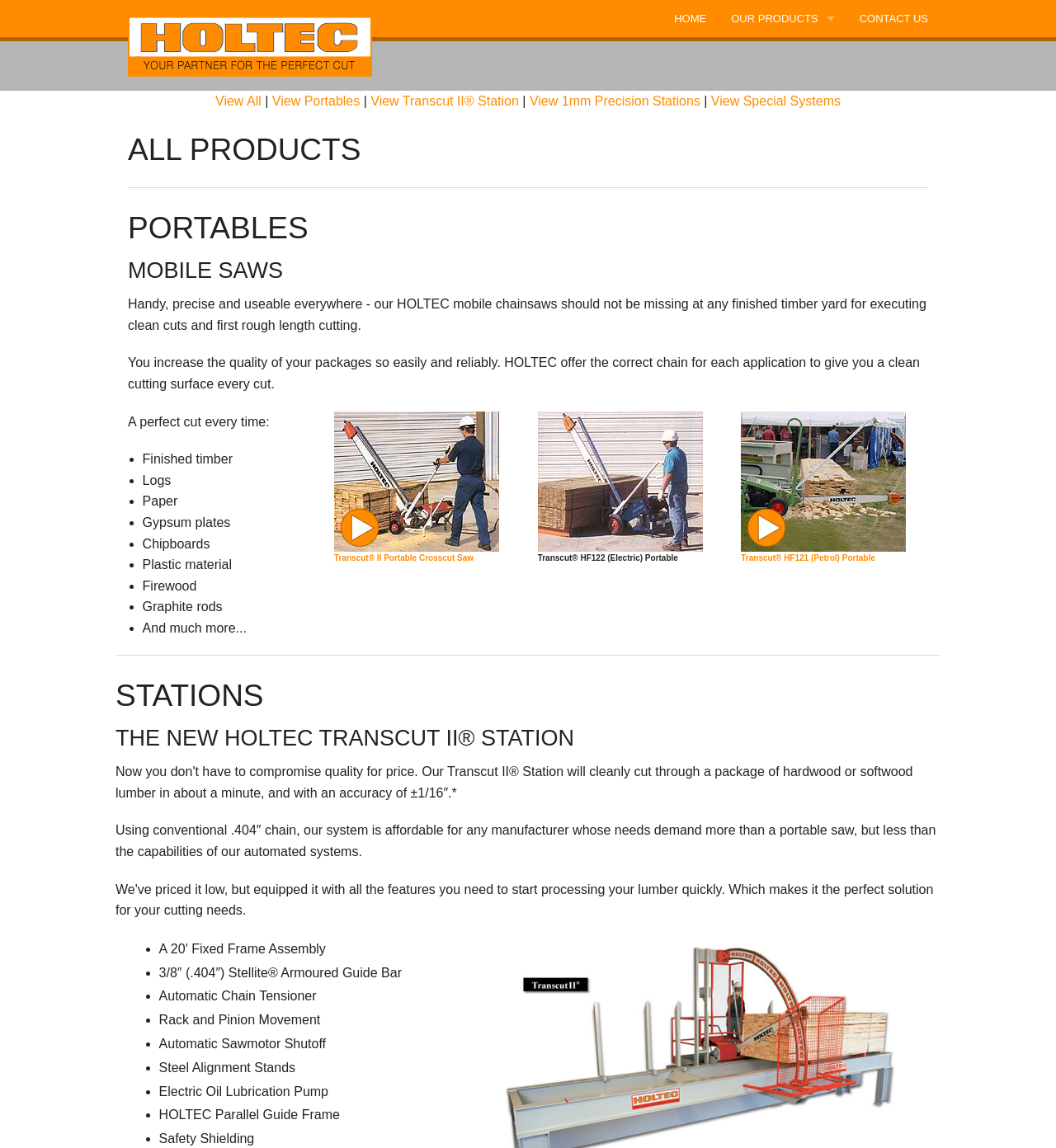Provide the bounding box coordinates of the area you need to click to execute the following instruction: "View All Products".

[0.204, 0.082, 0.247, 0.094]